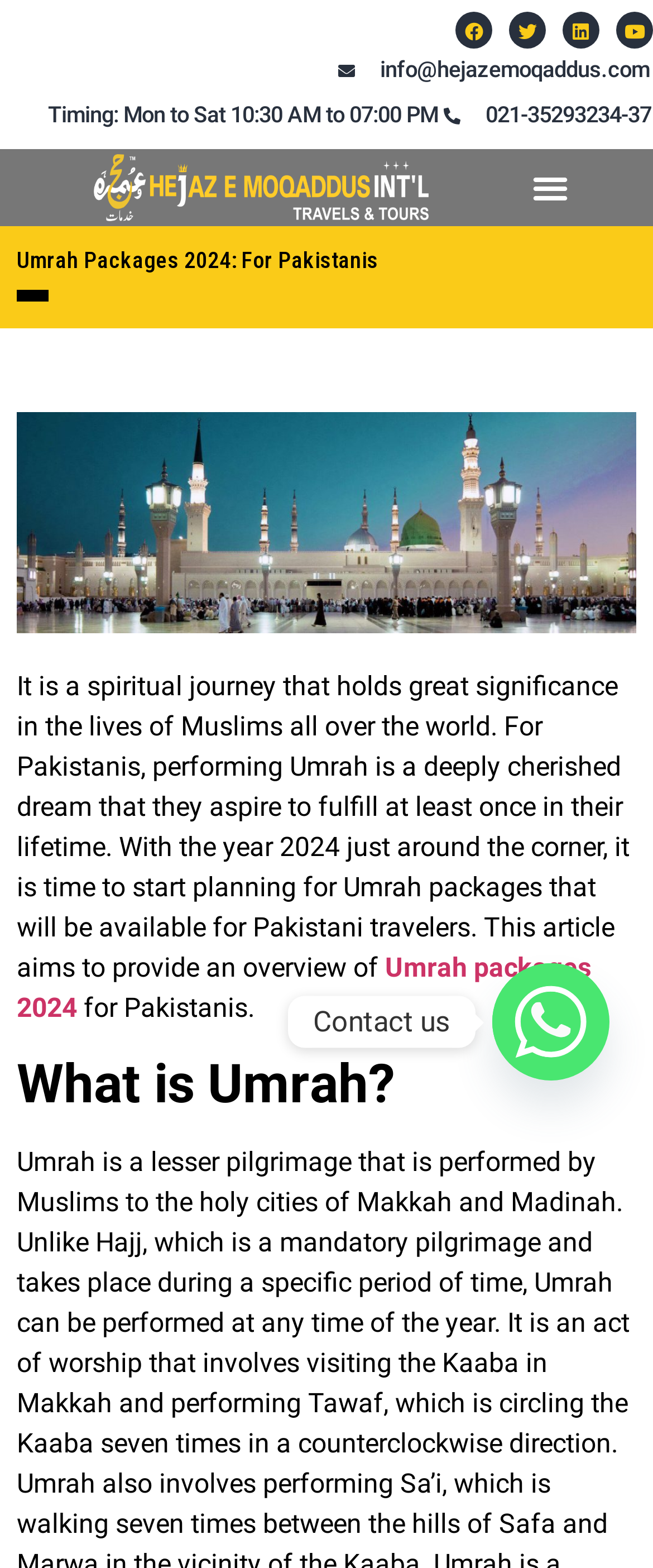Indicate the bounding box coordinates of the element that must be clicked to execute the instruction: "Open Facebook page". The coordinates should be given as four float numbers between 0 and 1, i.e., [left, top, right, bottom].

[0.697, 0.007, 0.754, 0.031]